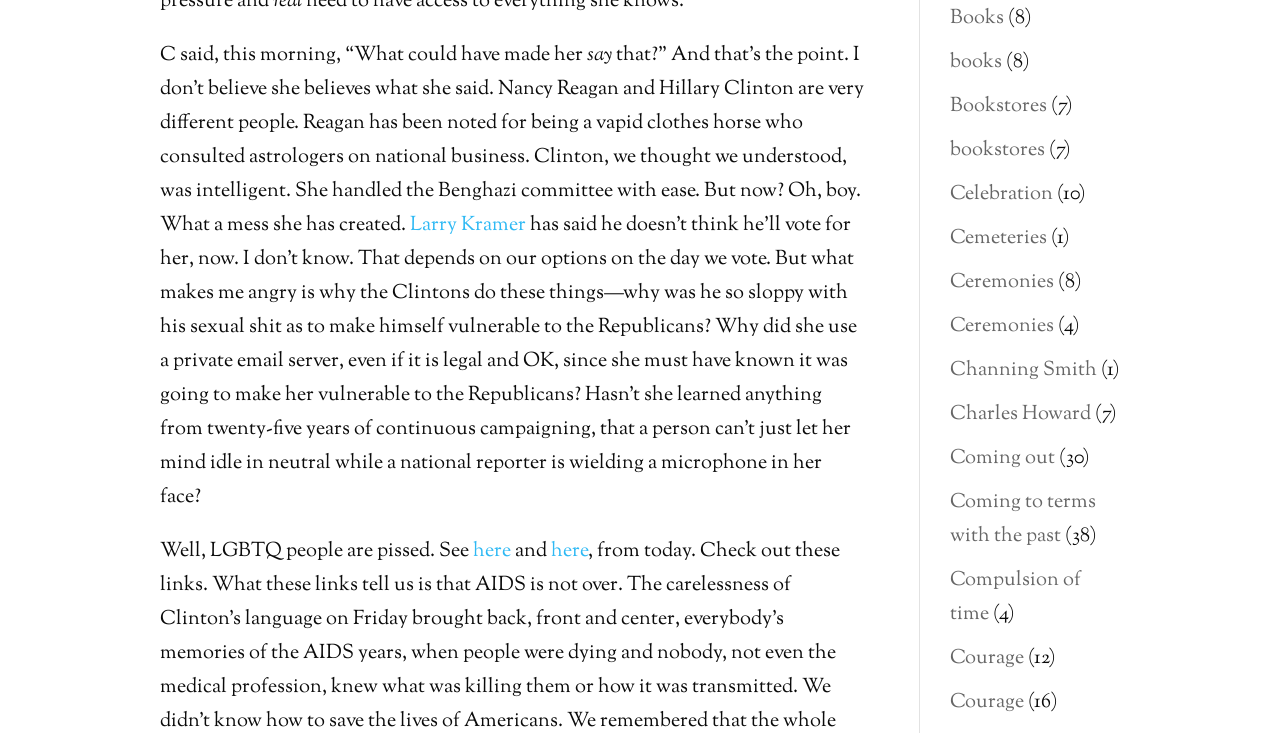What is the author's tone towards Hillary Clinton?
Give a one-word or short phrase answer based on the image.

Critical